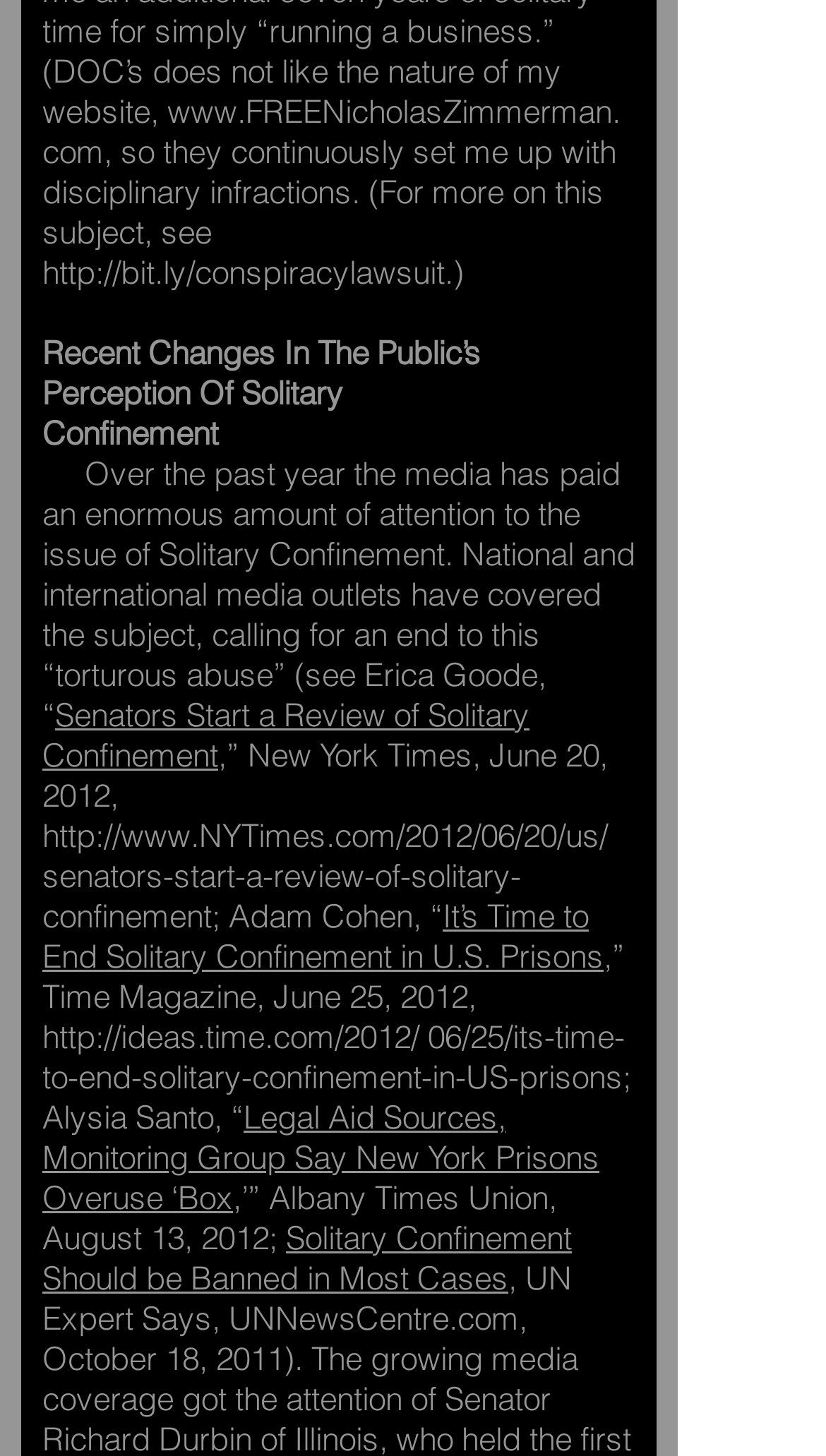Respond to the question with just a single word or phrase: 
How many links are provided in the webpage?

6